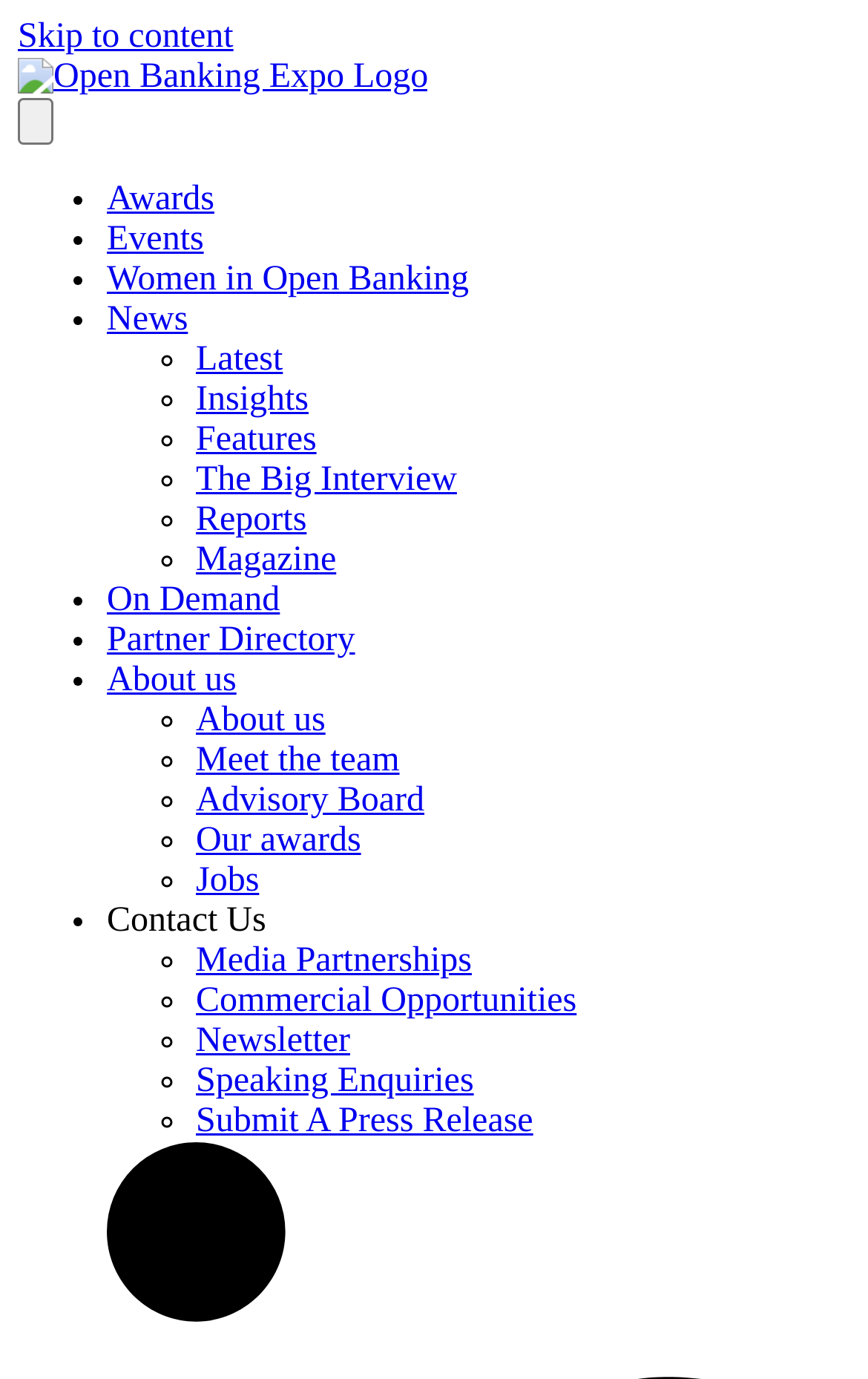Find the bounding box coordinates for the area that should be clicked to accomplish the instruction: "View About us".

[0.123, 0.48, 0.272, 0.507]